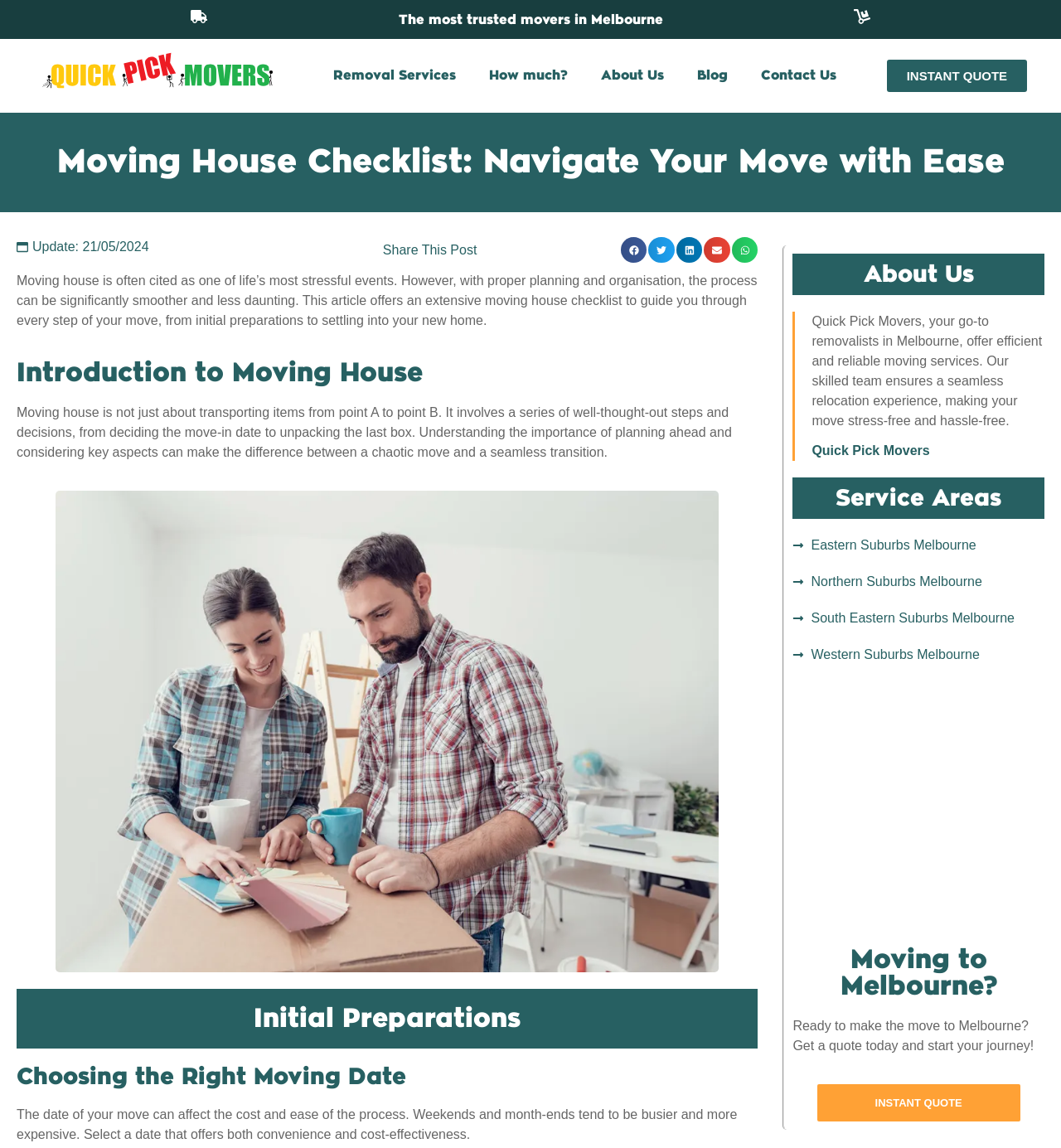Identify the bounding box coordinates of the clickable region necessary to fulfill the following instruction: "Share on facebook". The bounding box coordinates should be four float numbers between 0 and 1, i.e., [left, top, right, bottom].

[0.585, 0.206, 0.61, 0.229]